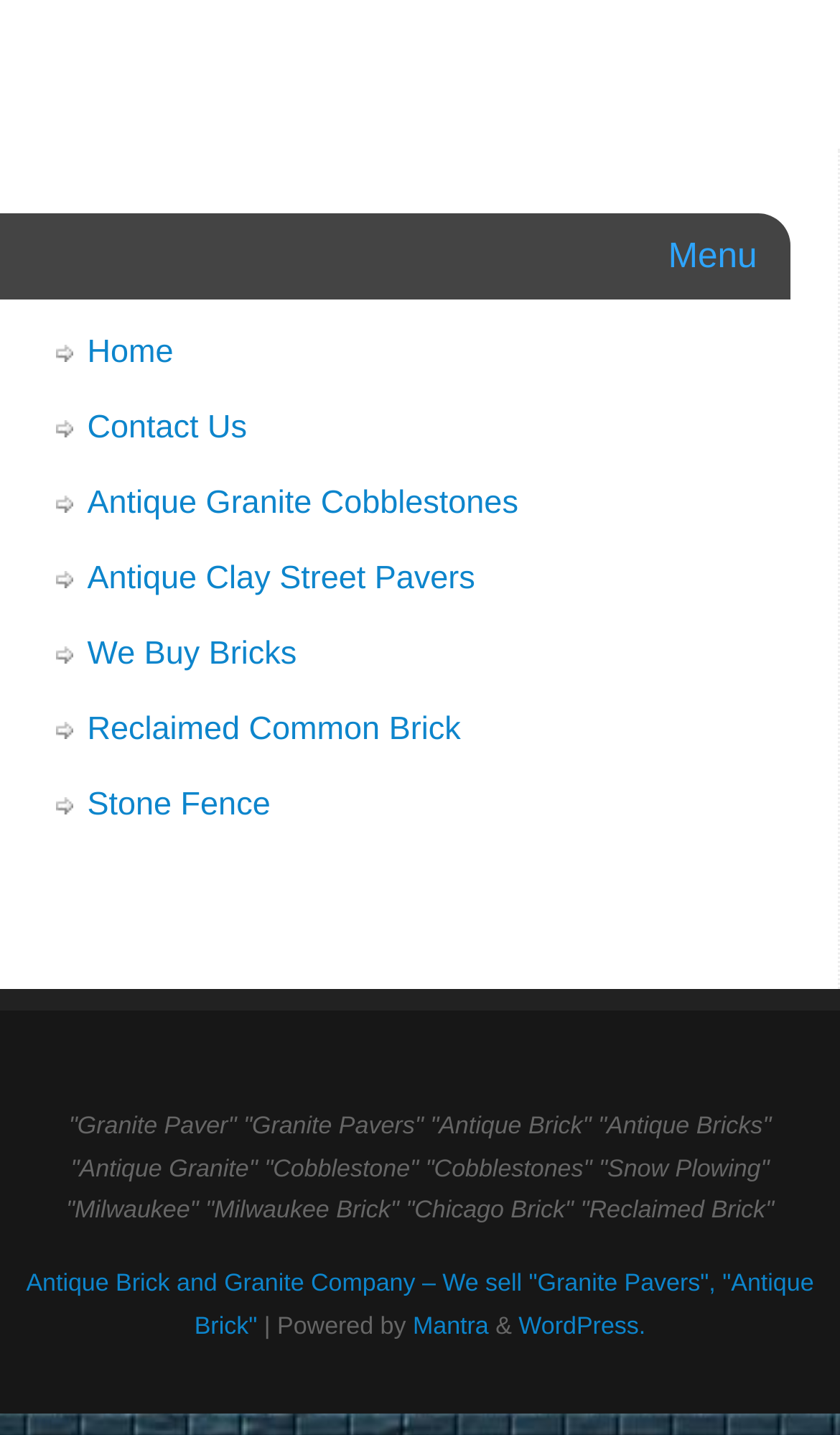Please find and report the bounding box coordinates of the element to click in order to perform the following action: "view Antique Granite Cobblestones". The coordinates should be expressed as four float numbers between 0 and 1, in the format [left, top, right, bottom].

[0.104, 0.338, 0.617, 0.363]